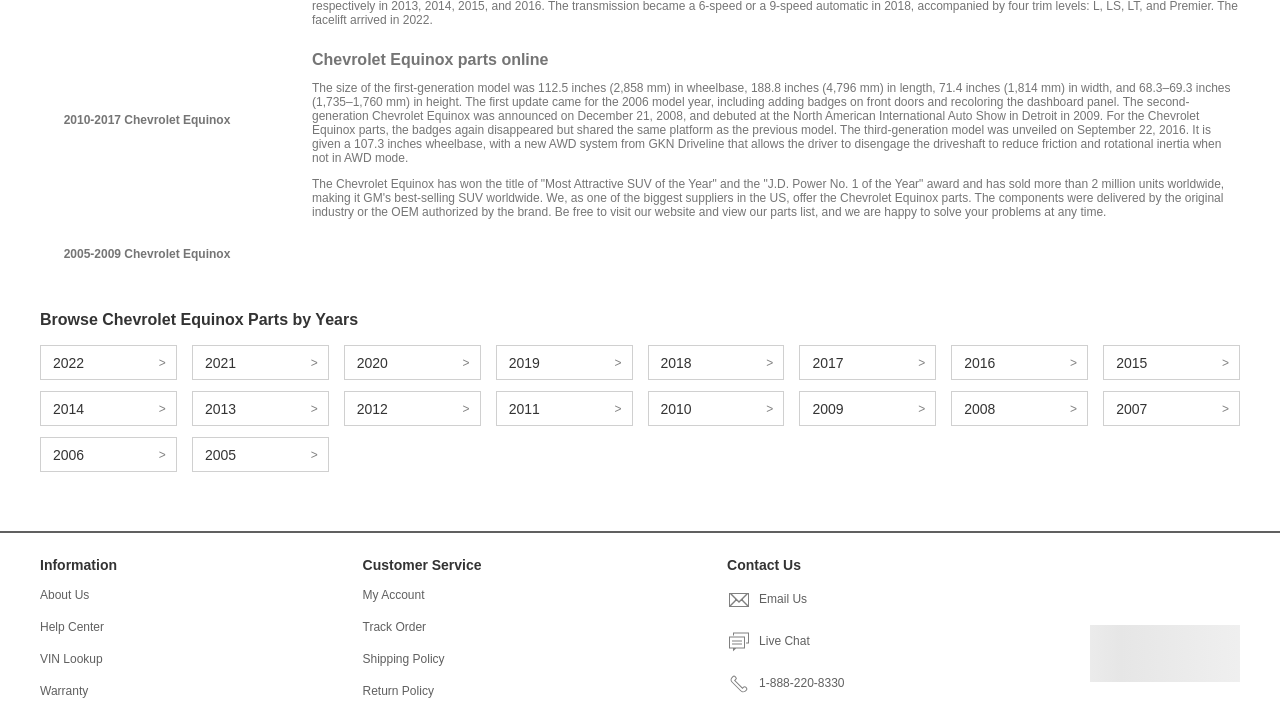Pinpoint the bounding box coordinates of the element to be clicked to execute the instruction: "Read the article by Shane M. Regnier, M.D., Ph.D.".

None